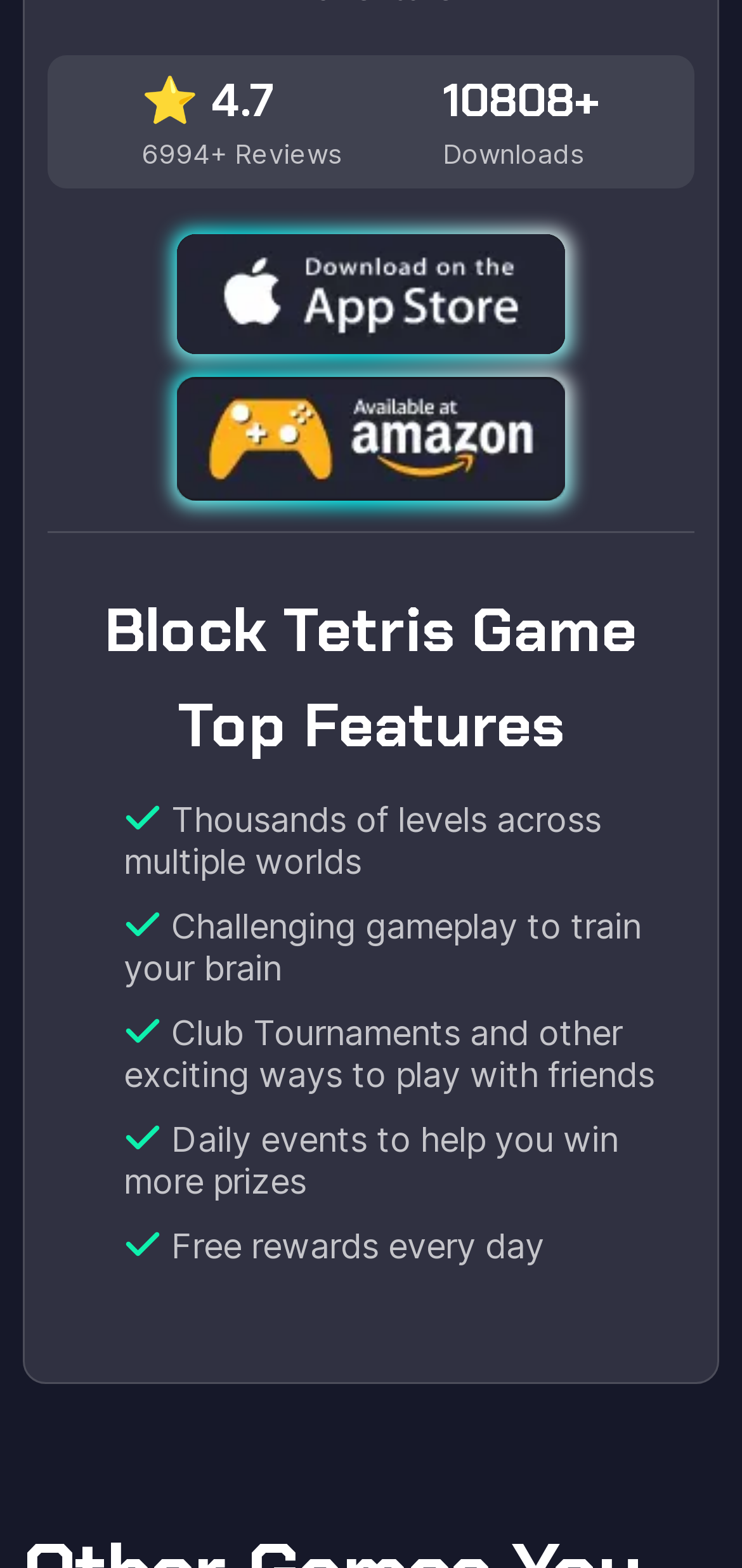Determine the bounding box coordinates of the UI element described below. Use the format (top-left x, top-left y, bottom-right x, bottom-right y) with floating point numbers between 0 and 1: Guide The Ball

[0.352, 0.046, 0.648, 0.148]